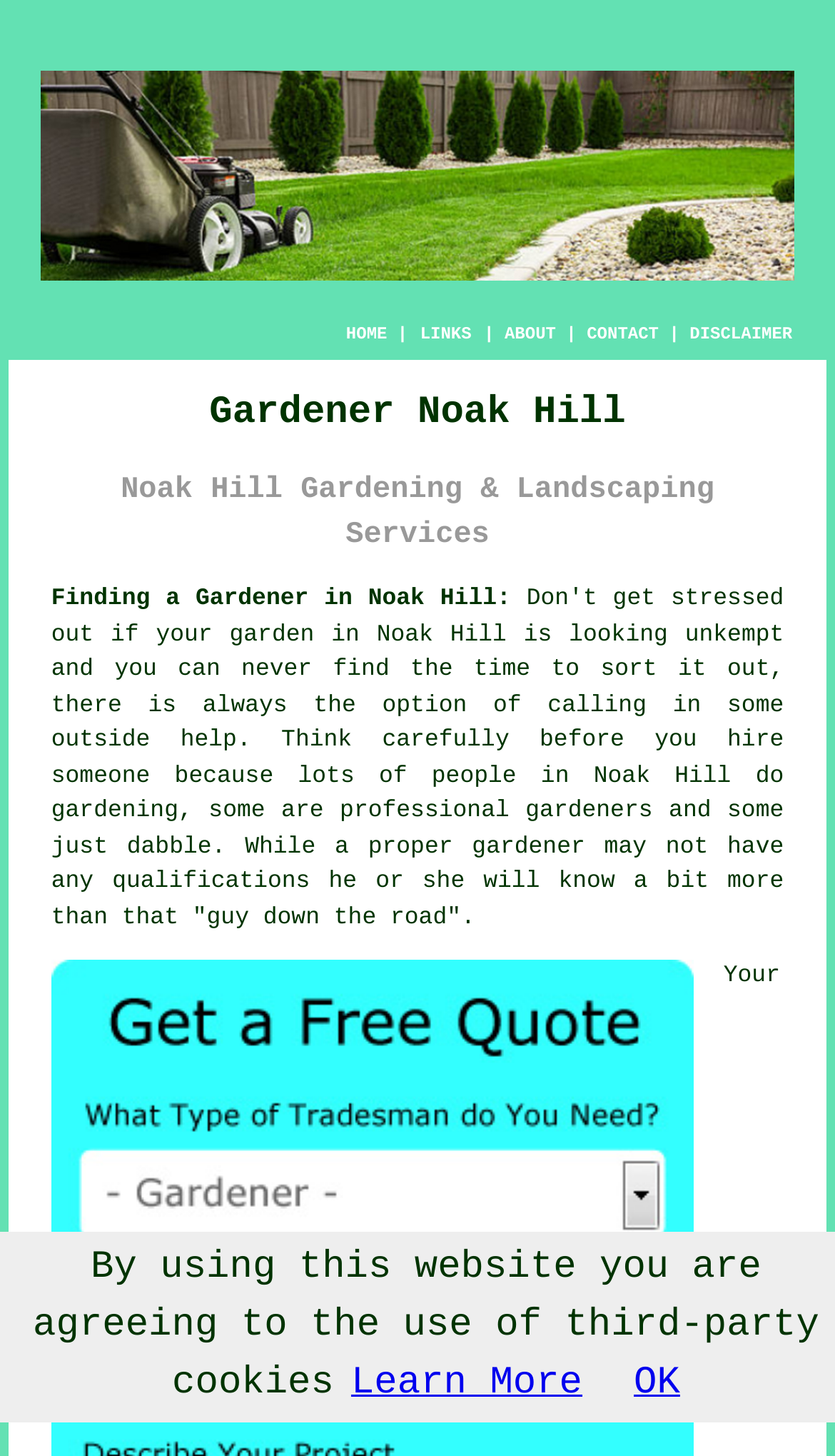Determine the bounding box of the UI component based on this description: "OK". The bounding box coordinates should be four float values between 0 and 1, i.e., [left, top, right, bottom].

[0.759, 0.936, 0.814, 0.965]